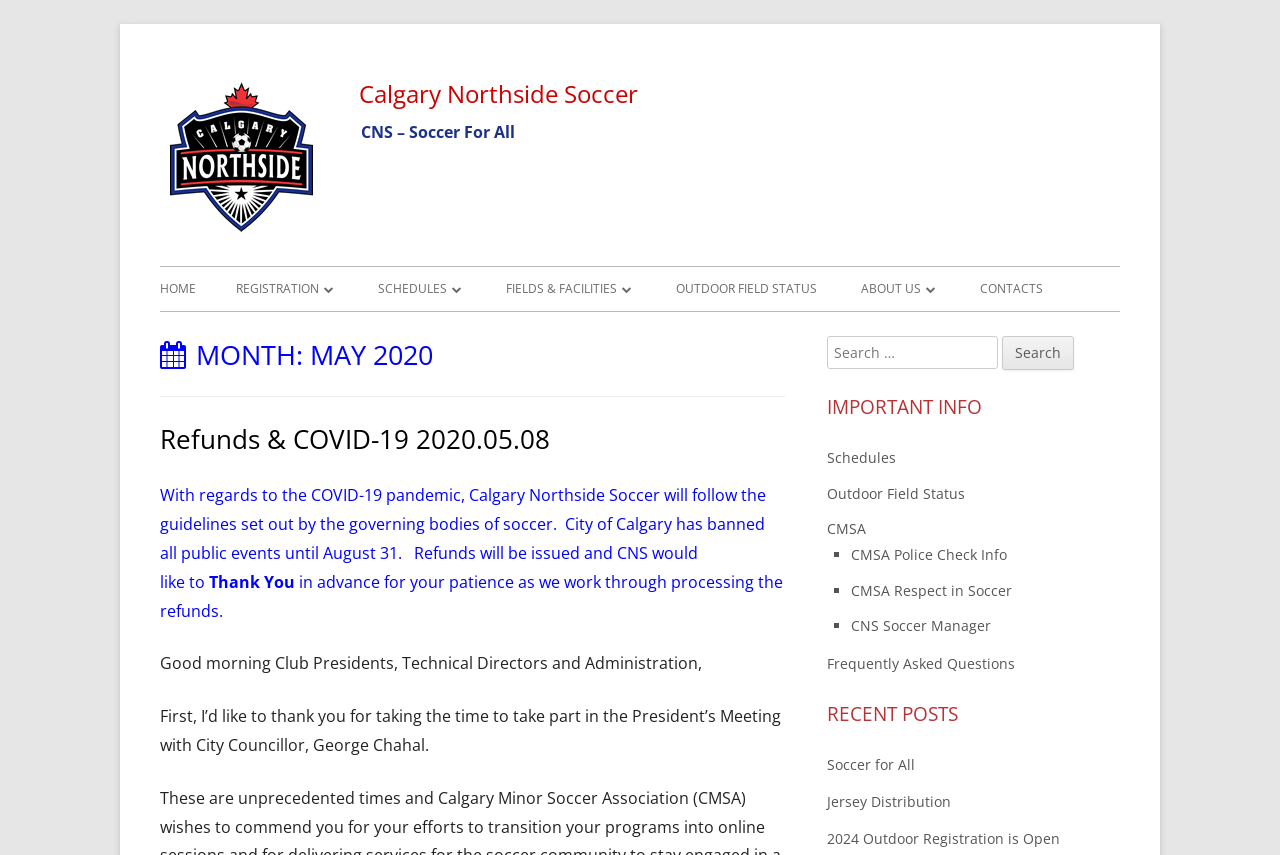What is the name of the governing body mentioned?
Refer to the image and provide a detailed answer to the question.

The governing body mentioned is CMSA, which is the Calgary Minor Soccer Association. This can be found in the 'IMPORTANT INFO' section, where it lists 'CMSA' as a link, as well as 'CMSA Police Check Info' and 'CMSA Respect in Soccer'.